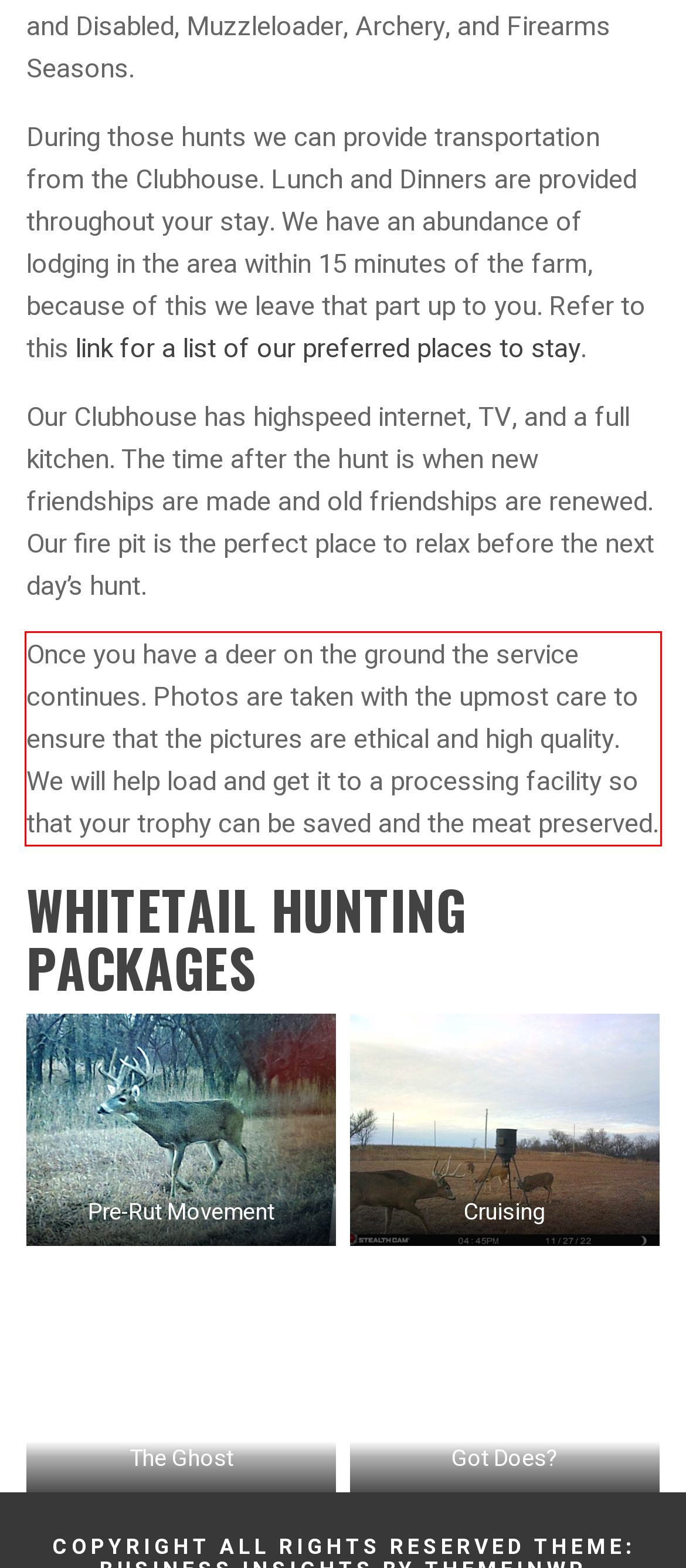You are looking at a screenshot of a webpage with a red rectangle bounding box. Use OCR to identify and extract the text content found inside this red bounding box.

Once you have a deer on the ground the service continues. Photos are taken with the upmost care to ensure that the pictures are ethical and high quality. We will help load and get it to a processing facility so that your trophy can be saved and the meat preserved.